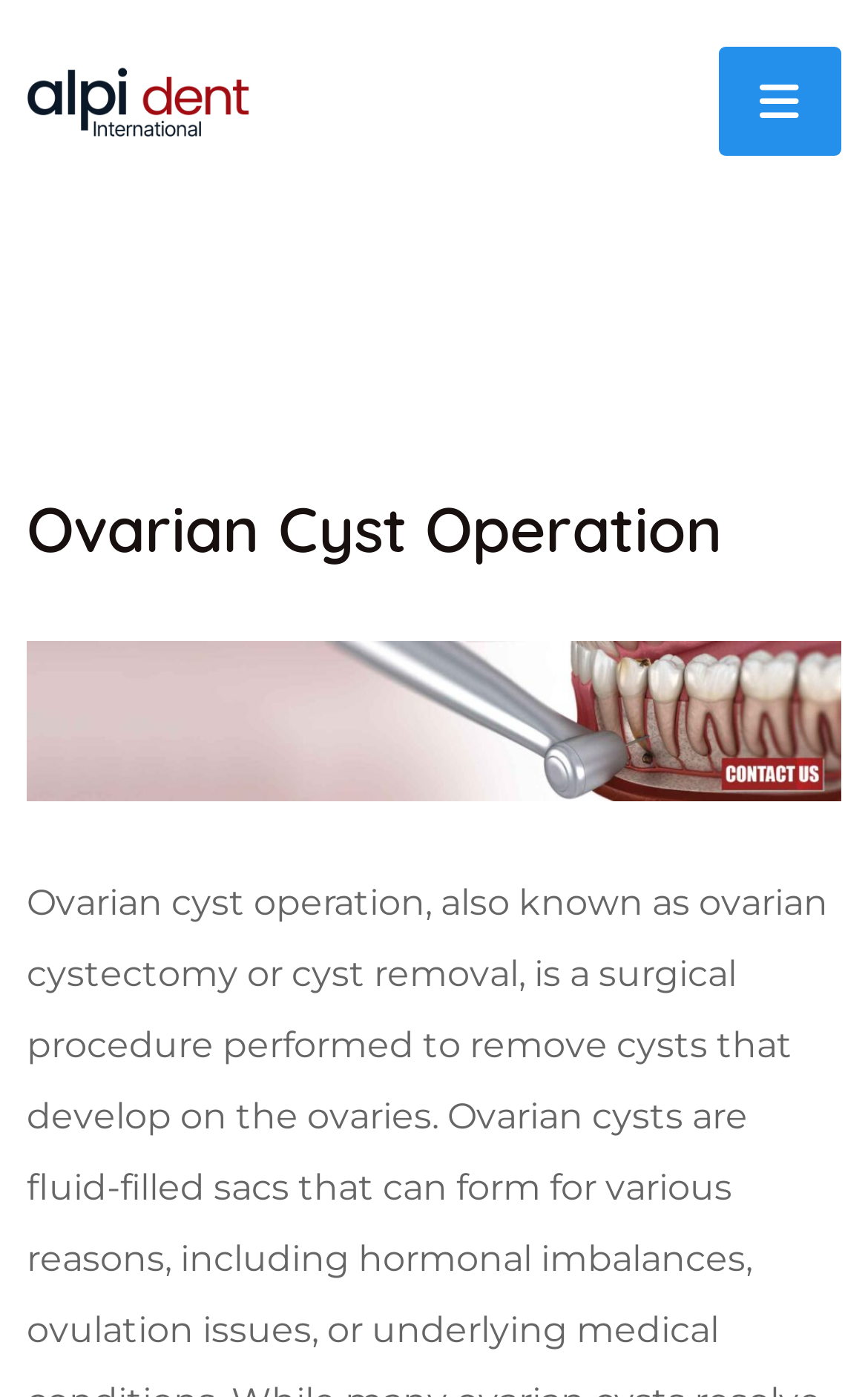Predict the bounding box of the UI element based on the description: "alt="medicate"". The coordinates should be four float numbers between 0 and 1, formatted as [left, top, right, bottom].

[0.031, 0.0, 0.315, 0.143]